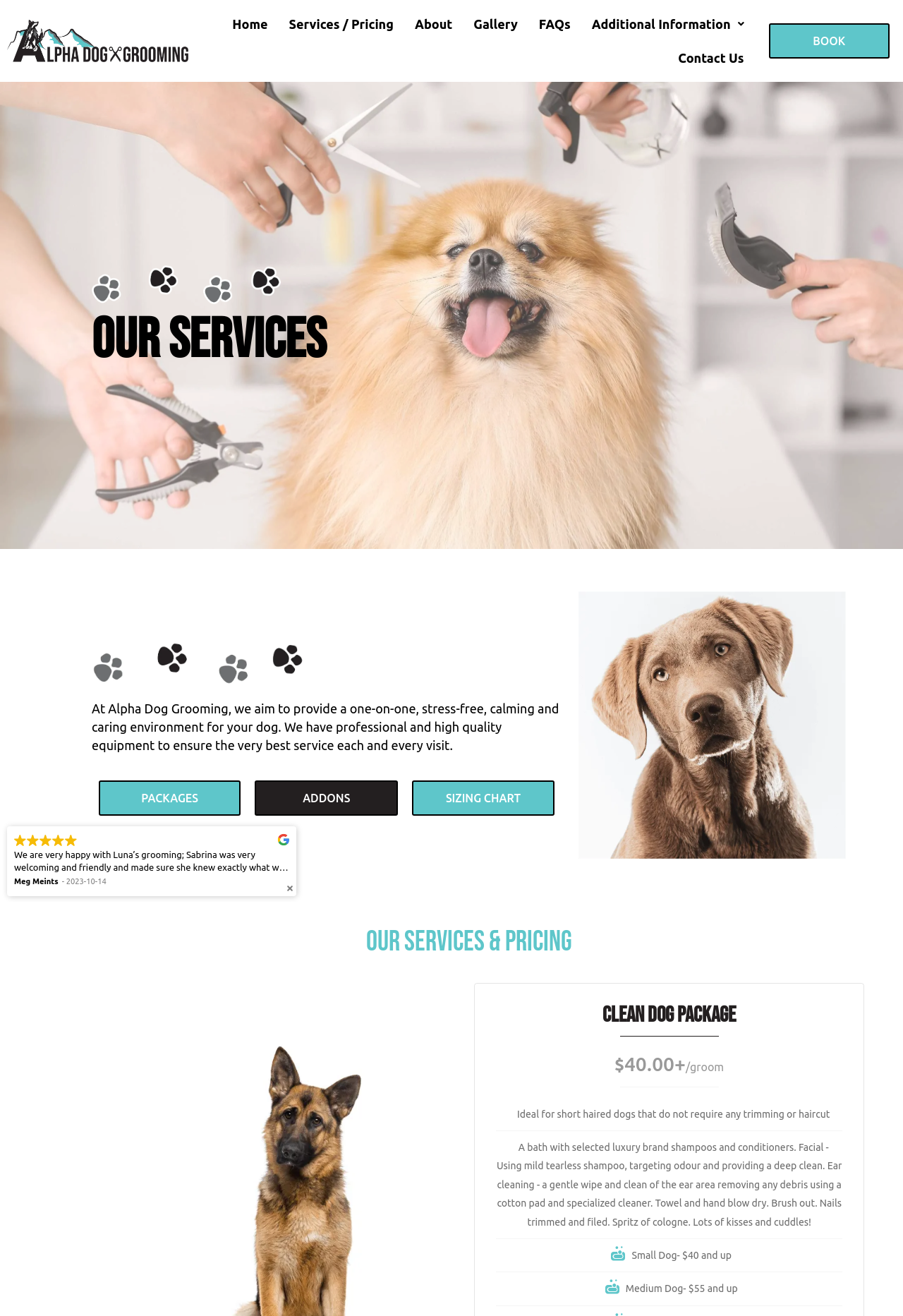Please locate the bounding box coordinates of the element that should be clicked to complete the given instruction: "Learn more about 'PACKAGES'".

[0.109, 0.593, 0.266, 0.62]